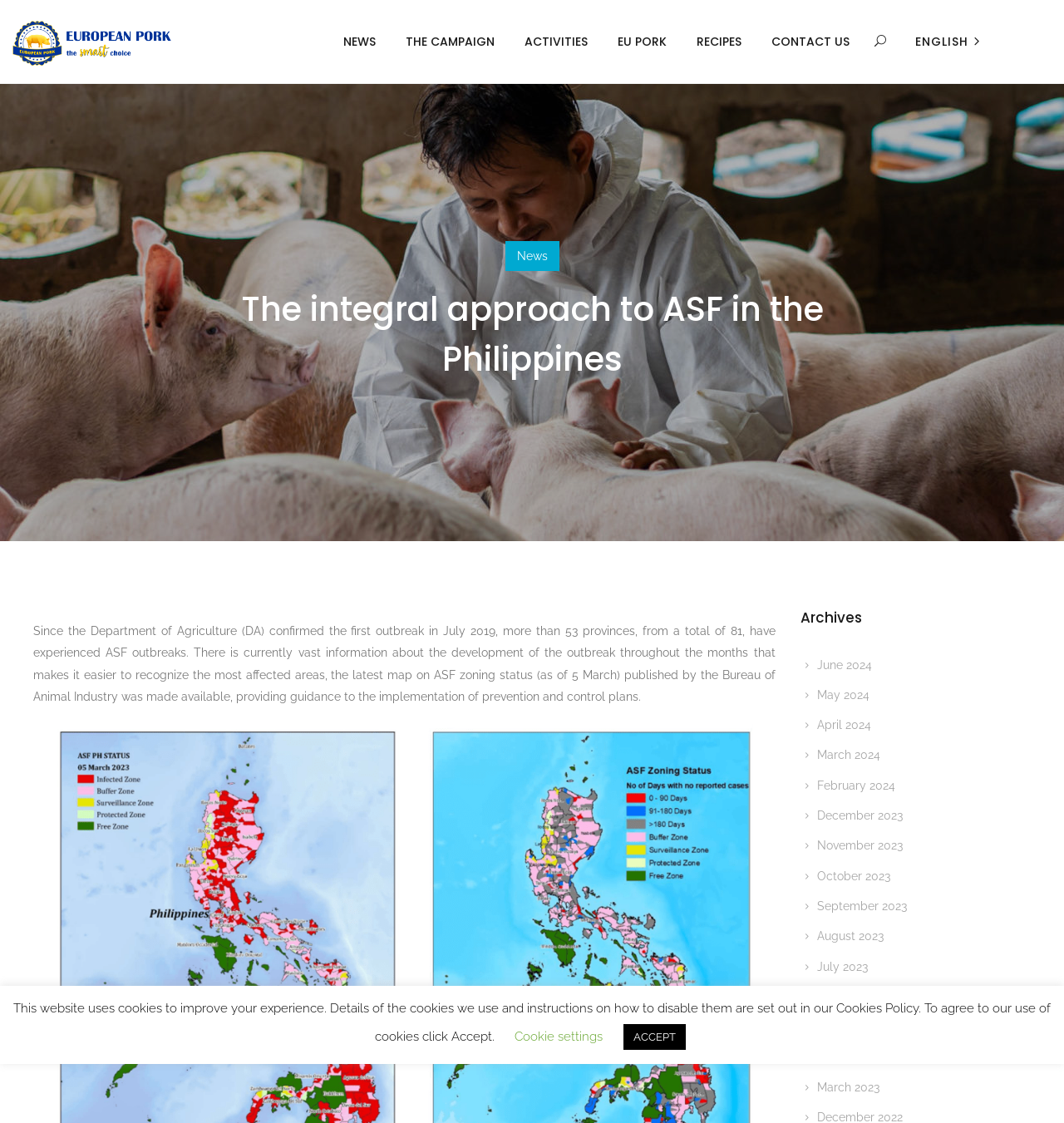What is the purpose of the website according to the layout?
Kindly offer a comprehensive and detailed response to the question.

I found the answer by analyzing the layout of the webpage, which has a prominent news section and links to other sections such as 'THE CAMPAIGN', 'ACTIVITIES', and 'RECIPES', suggesting that the website is intended to provide news and information to its users.